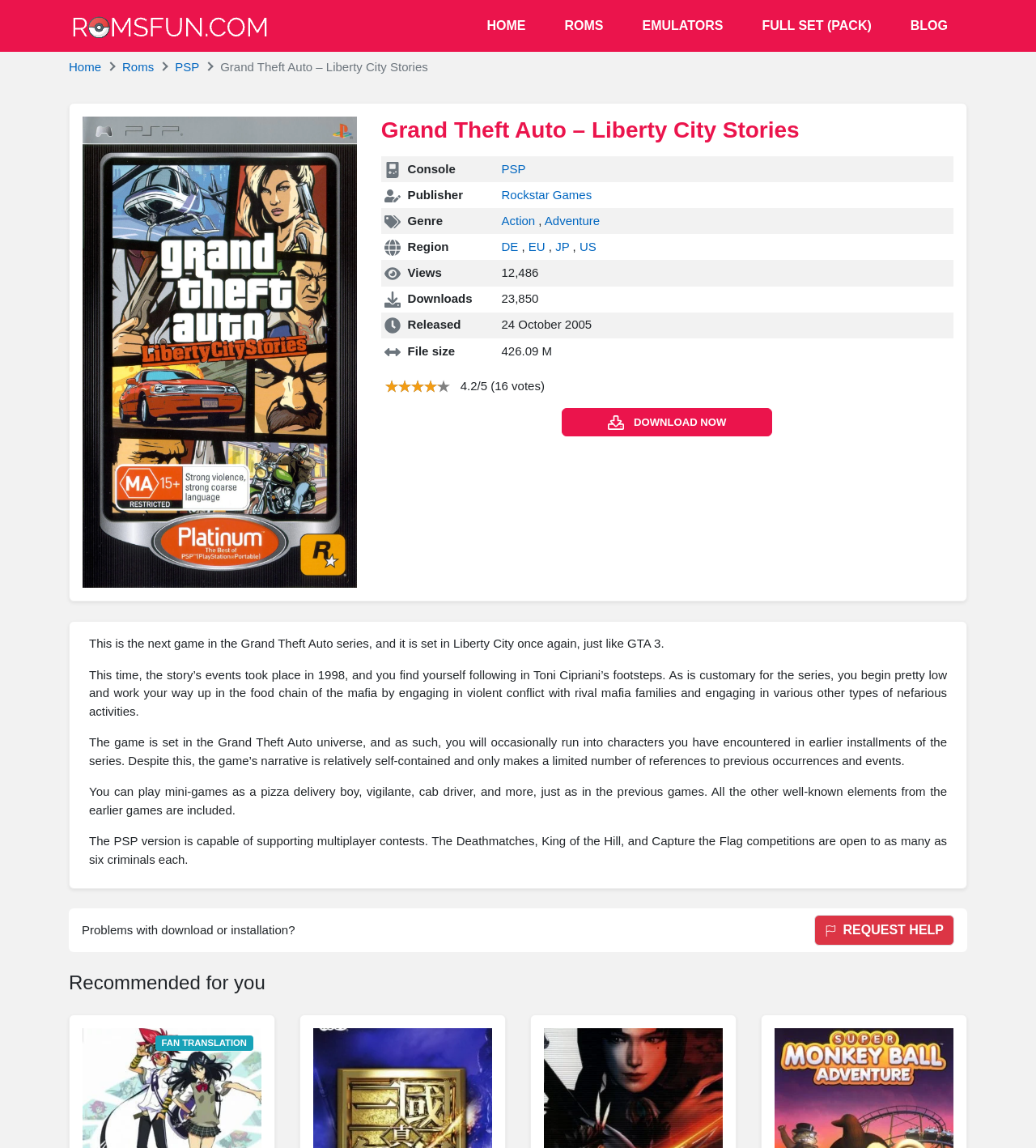Please identify the bounding box coordinates of the area I need to click to accomplish the following instruction: "Click the 'DOWNLOAD NOW' button".

[0.542, 0.356, 0.746, 0.38]